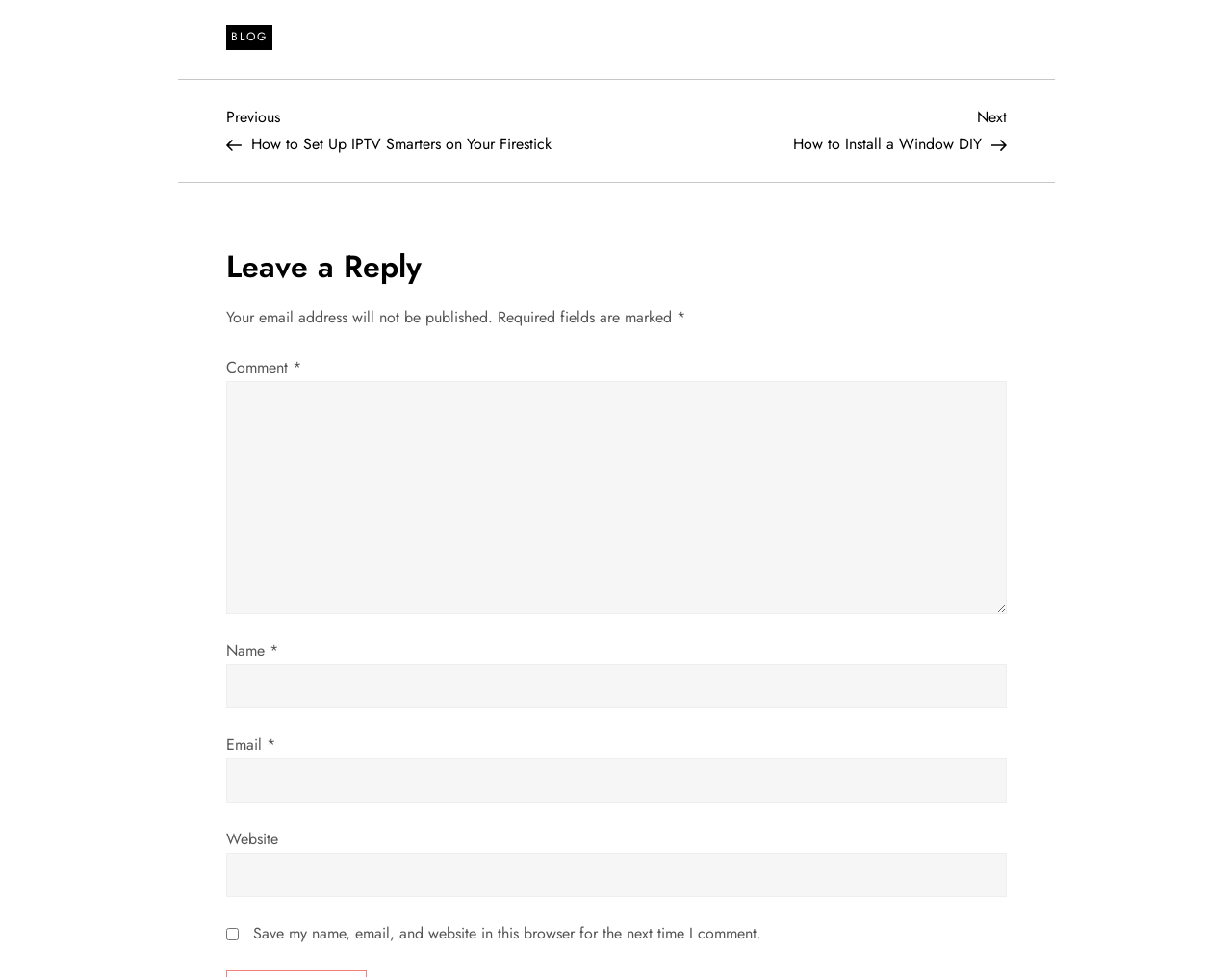What is the purpose of the section with 'Leave a Reply' heading?
Answer the question with a single word or phrase, referring to the image.

Commenting